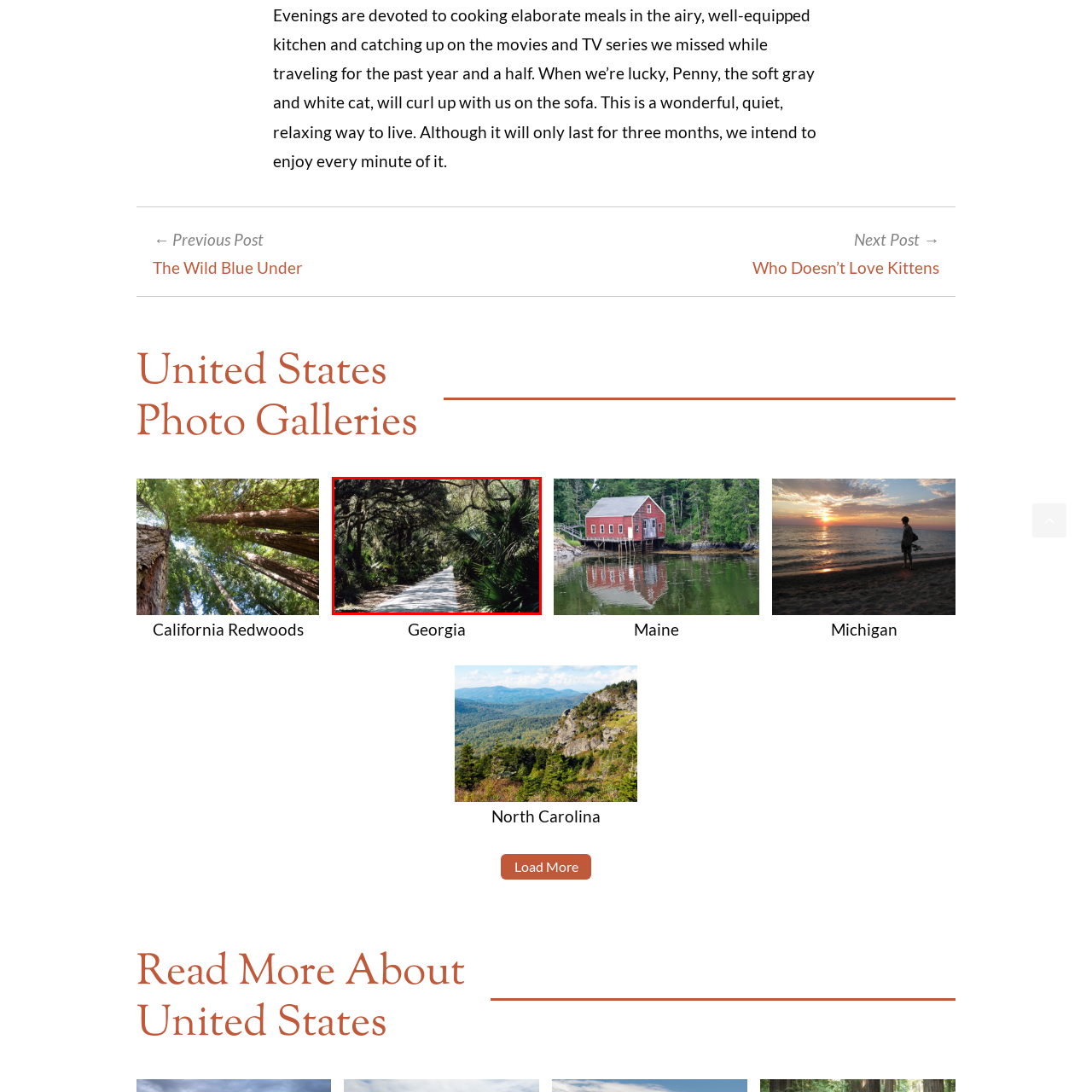Describe meticulously the scene encapsulated by the red boundary in the image.

A serene path meanders through lush palmetto plants and evergreen live oak trees on Cumberland Island, Georgia. This tranquil setting invites exploration and reflection, showcasing the natural beauty and diverse flora of the landscape. The image captures the essence of the area, where visitors can enjoy peaceful walks amid a rich tapestry of greenery. Perfect for camping enthusiasts and nature lovers alike, this path represents an opportunity to immerse oneself in the tranquility of the great outdoors.